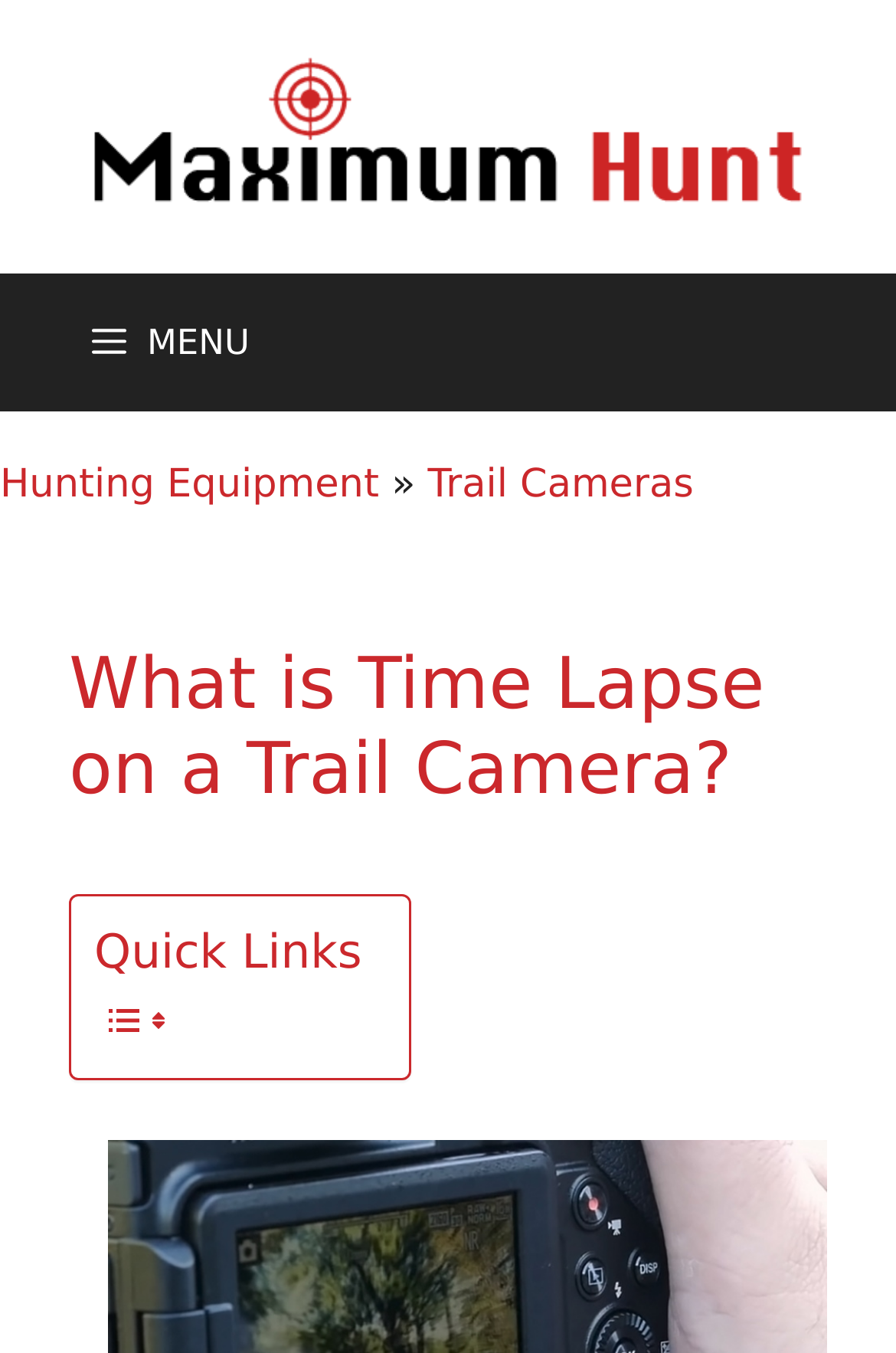Give a short answer to this question using one word or a phrase:
What is the purpose of the button at the top of the webpage?

MENU